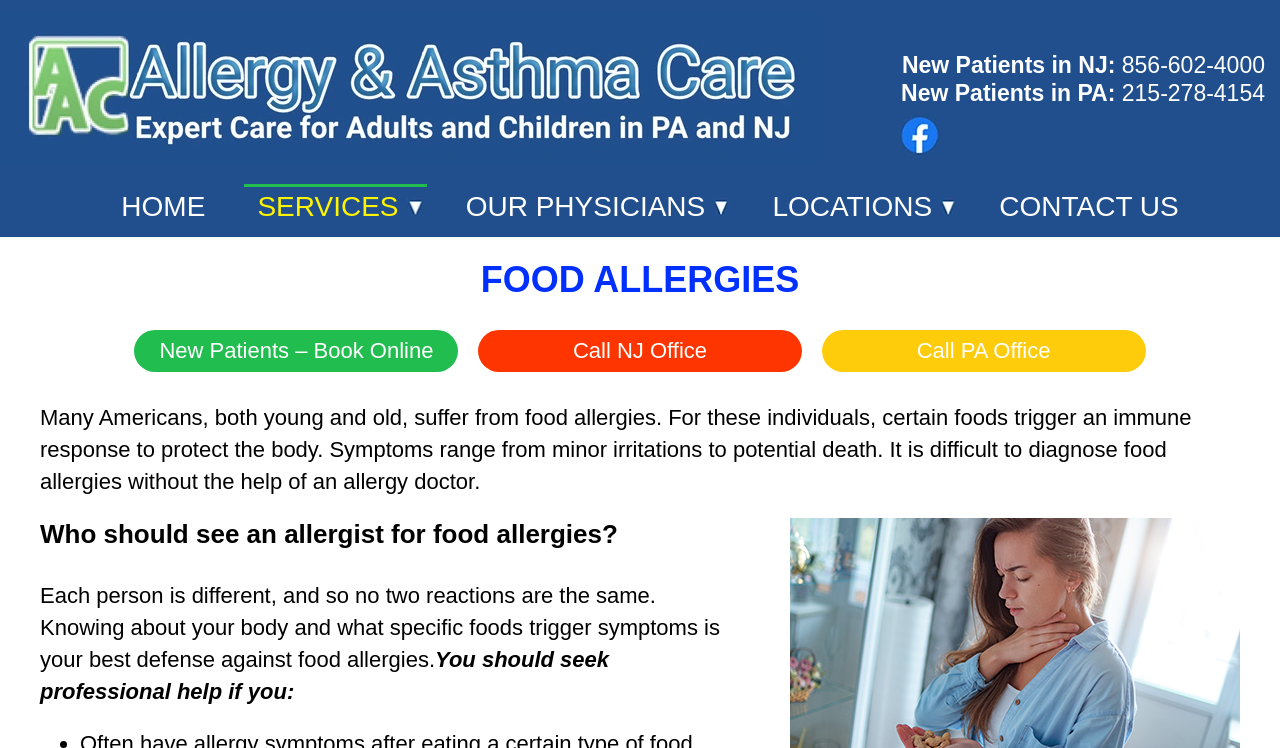Specify the bounding box coordinates of the element's area that should be clicked to execute the given instruction: "Search articles". The coordinates should be four float numbers between 0 and 1, i.e., [left, top, right, bottom].

None